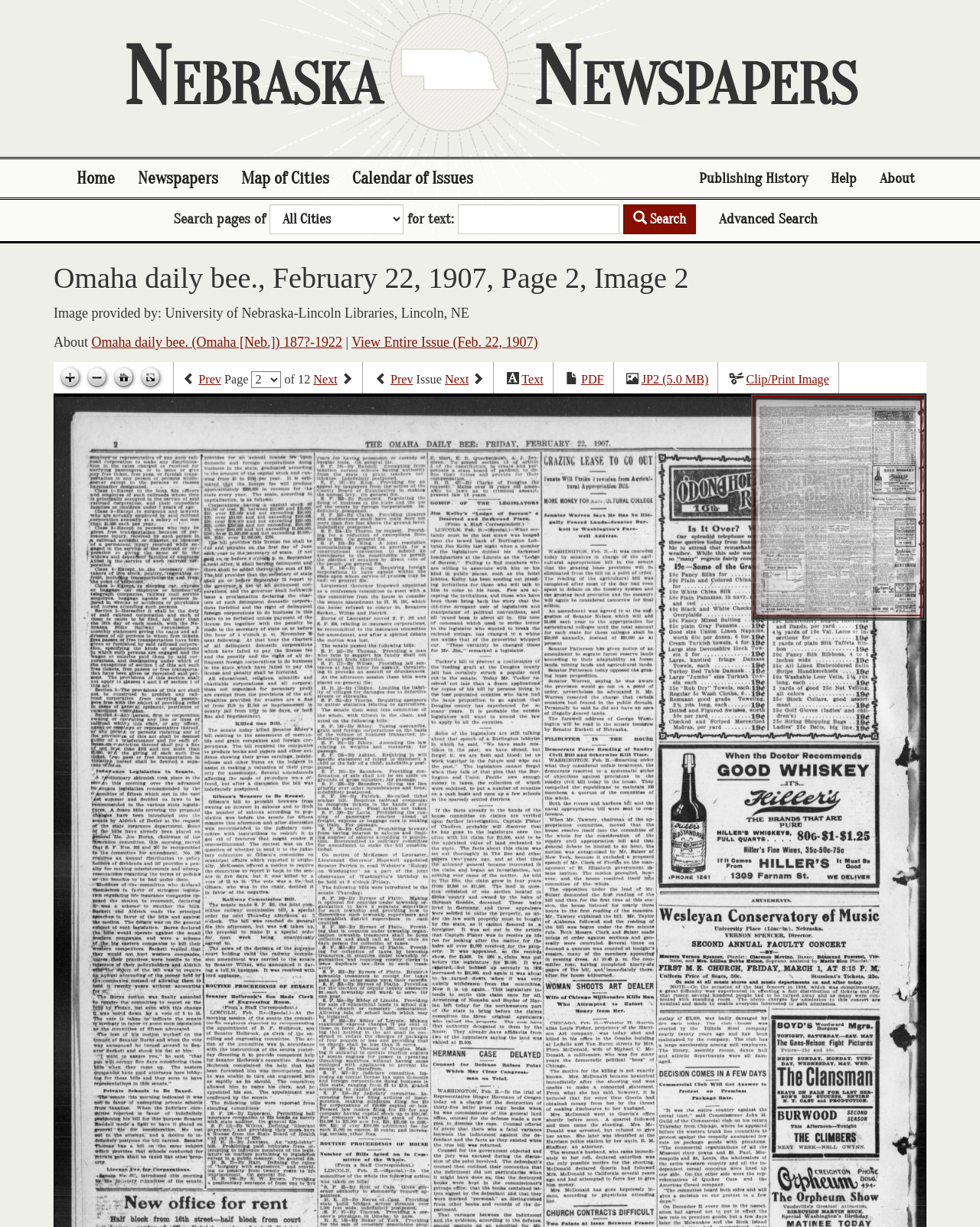Detail the features and information presented on the webpage.

This webpage is dedicated to Nebraska Newspapers, providing resources related to the state's papers. At the top, there is a heading "Nebraska Newspapers" followed by a navigation menu with links to "Home", "Newspapers", "Map of Cities", "Calendar of Issues", "Publishing History", "Help", and "About". 

Below the navigation menu, there is a search bar with a combobox and a search button. The search bar allows users to search for text within the newspaper pages. To the right of the search bar, there is an "Advanced Search" link.

The main content of the page is focused on a specific newspaper issue, "Omaha daily bee., February 22, 1907, Page 2, Image 2". There is a heading with the title of the newspaper issue, followed by a credit line "Image provided by: University of Nebraska-Lincoln Libraries, Lincoln, NE". 

Below the credit line, there are links to "Omaha daily bee. (Omaha [Neb.]) 187?-1922" and "View Entire Issue (Feb. 22, 1907)". There are also four icons for zooming in, zooming out, going home, and toggling full page.

On the right side of the page, there is a pagination section with links to "Previous page", "Next page", "Previous issue", and "Next issue". There are also links to view the issue in different formats, such as "Text", "PDF", "JP2 (5.0 MB)", and "Clip/Print Image". 

At the bottom of the page, there is a large canvas element that likely displays the newspaper page image.